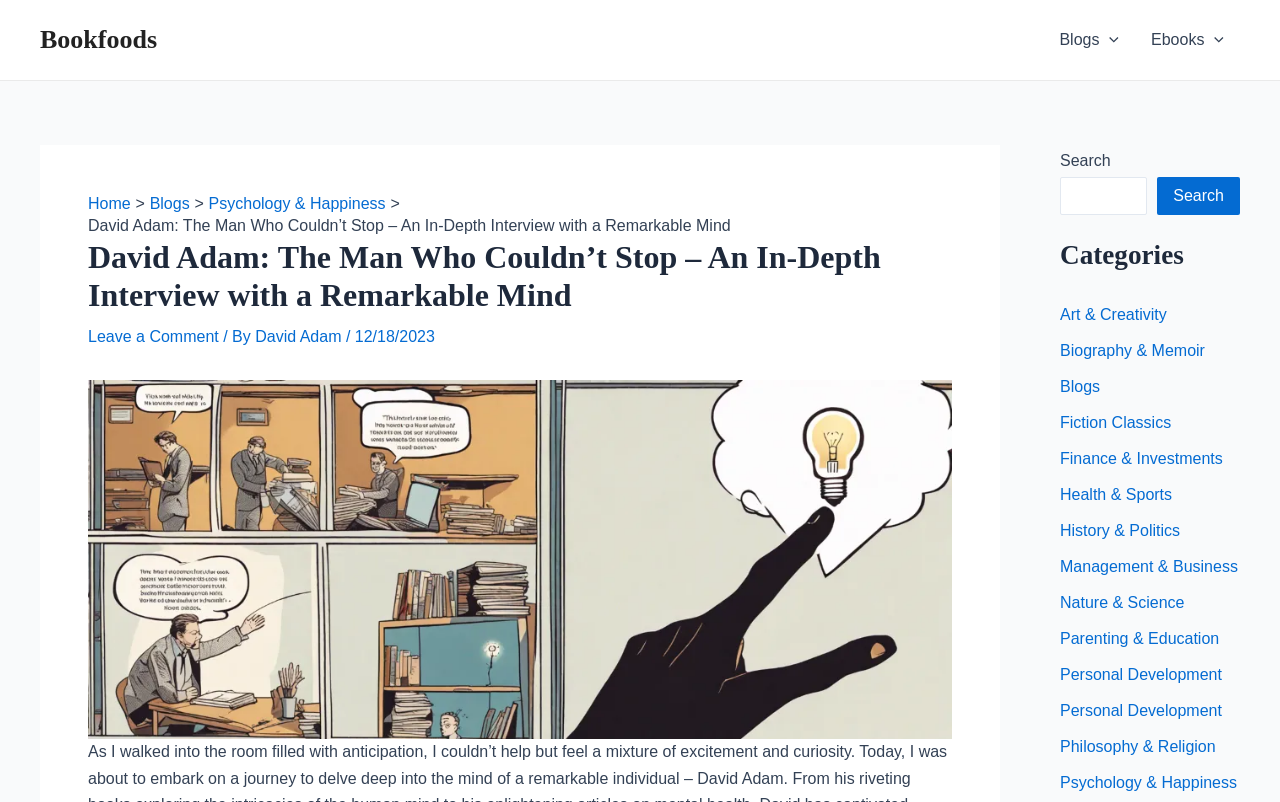Determine the bounding box coordinates of the region that needs to be clicked to achieve the task: "Leave a comment".

[0.069, 0.408, 0.171, 0.43]